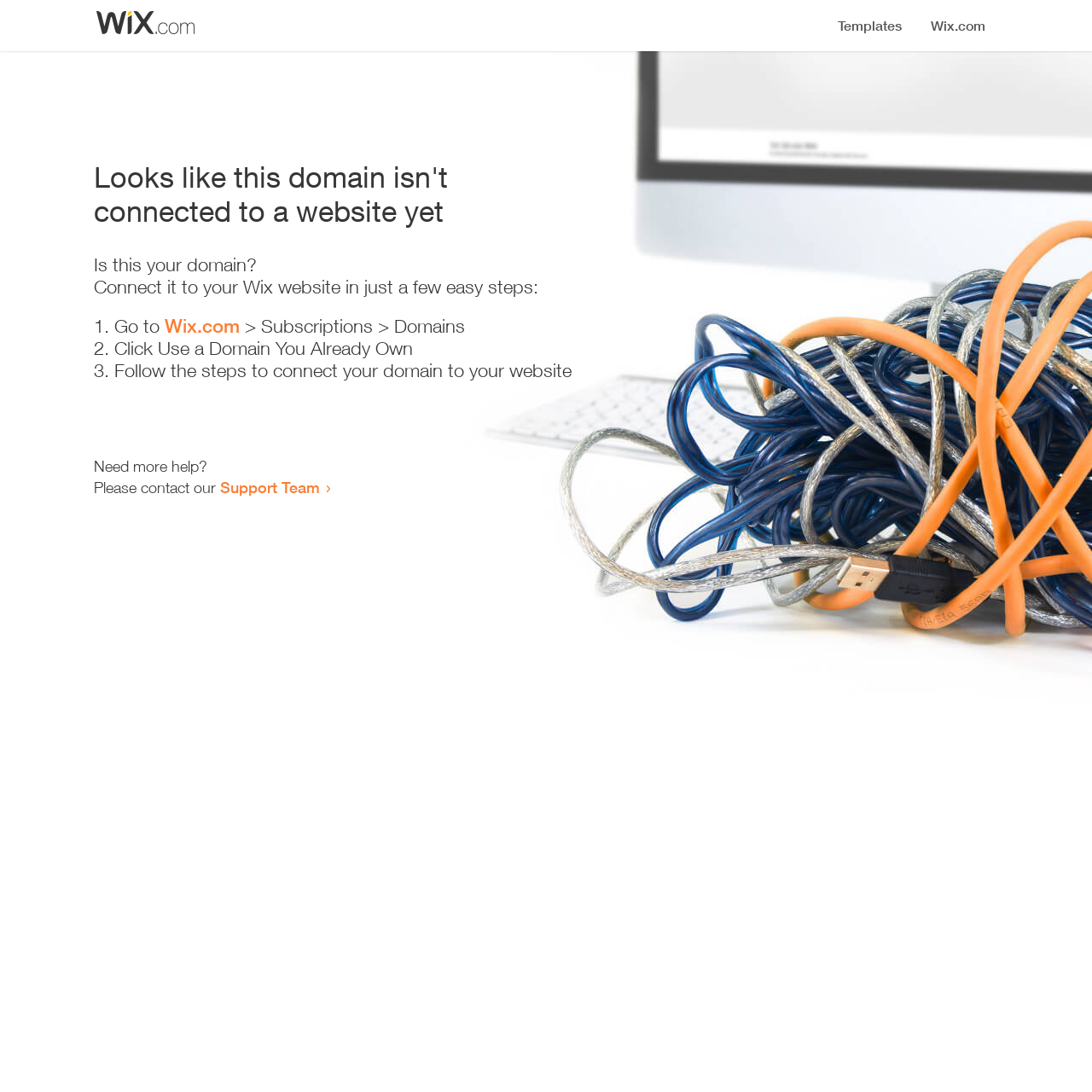Find the bounding box coordinates corresponding to the UI element with the description: "Wix.com". The coordinates should be formatted as [left, top, right, bottom], with values as floats between 0 and 1.

[0.151, 0.288, 0.22, 0.309]